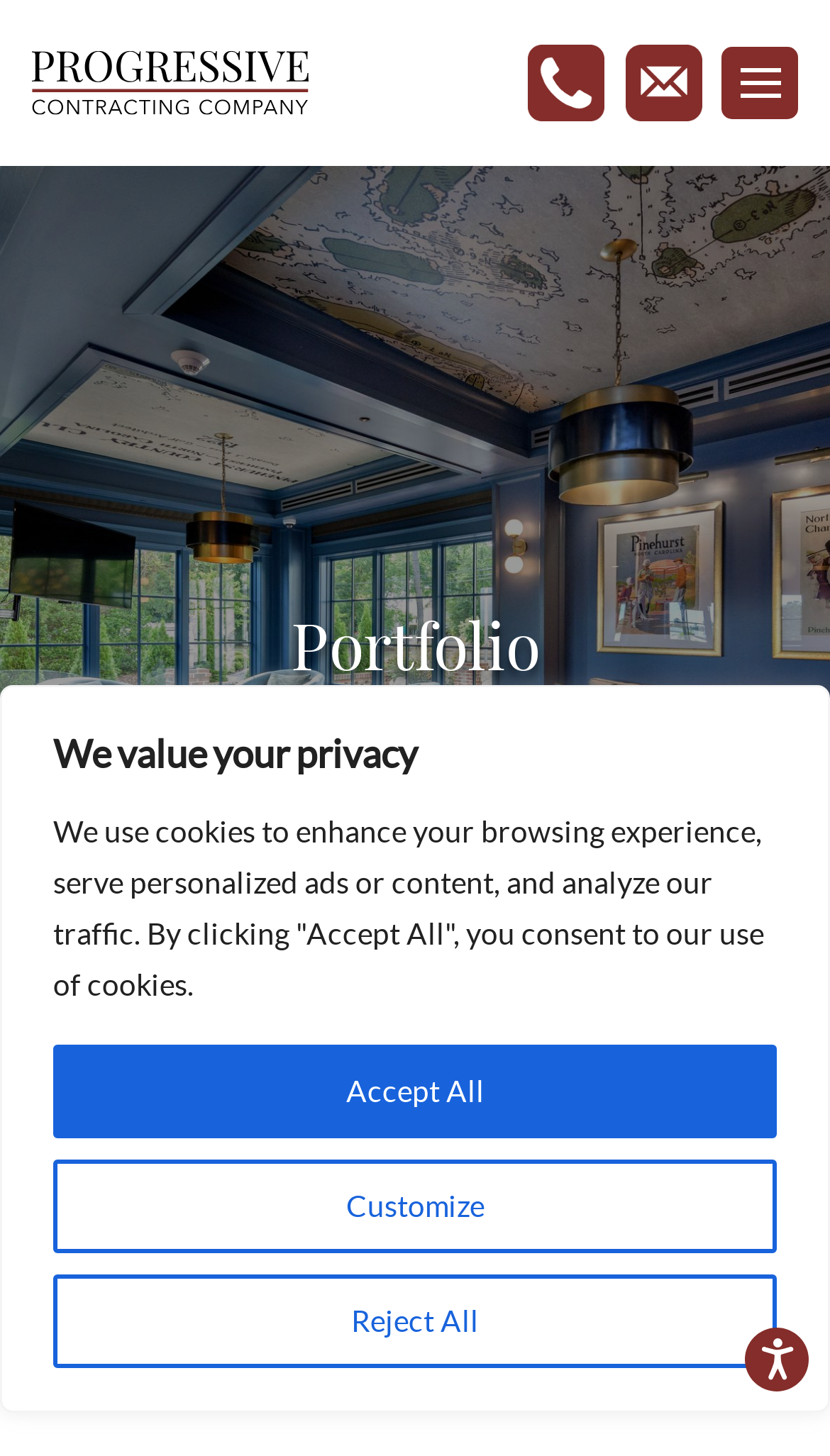What is the position of the 'Skip to Content' link?
Based on the visual, give a brief answer using one word or a short phrase.

Top left